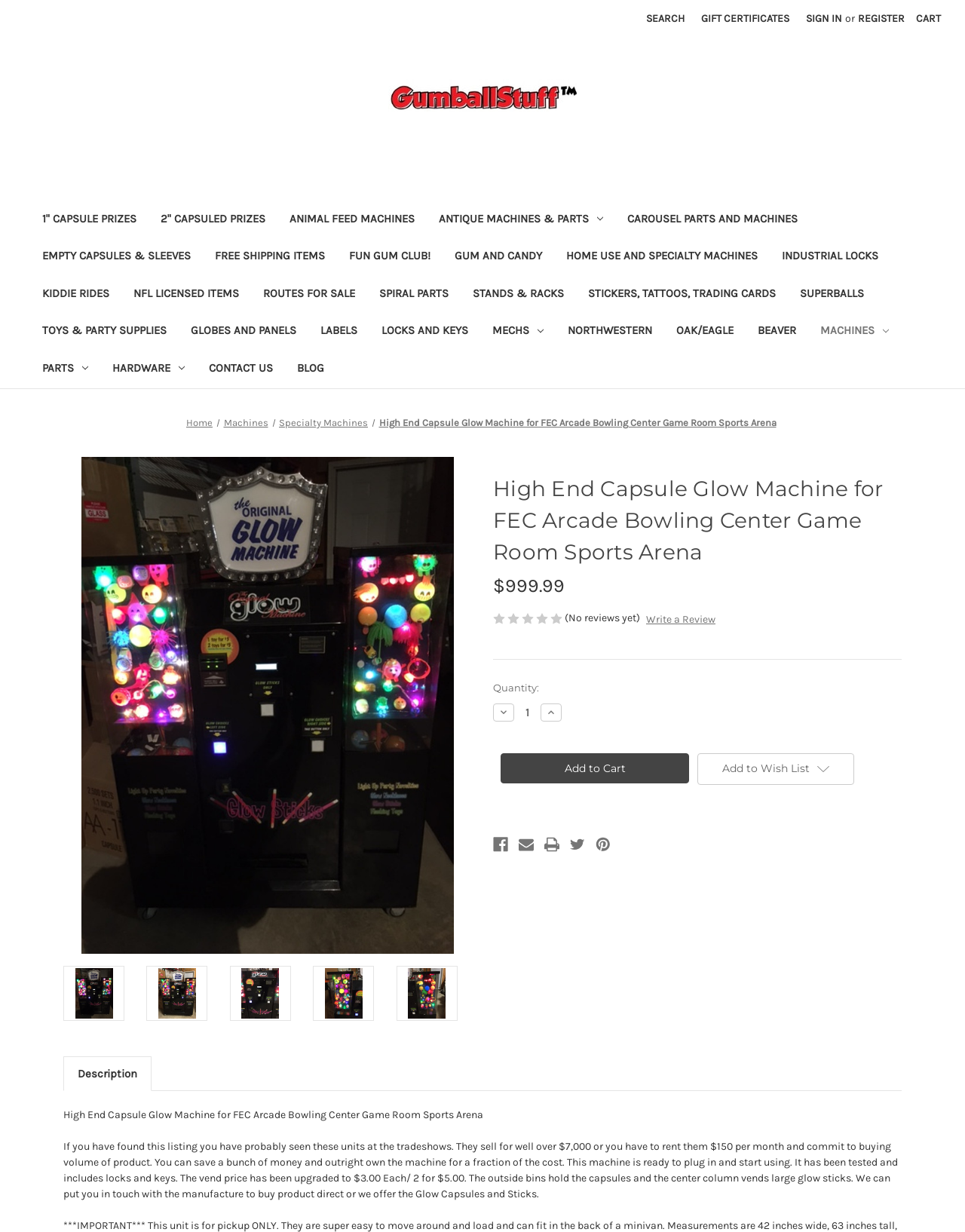Bounding box coordinates are given in the format (top-left x, top-left y, bottom-right x, bottom-right y). All values should be floating point numbers between 0 and 1. Provide the bounding box coordinate for the UI element described as: Oak/Eagle

[0.688, 0.255, 0.773, 0.285]